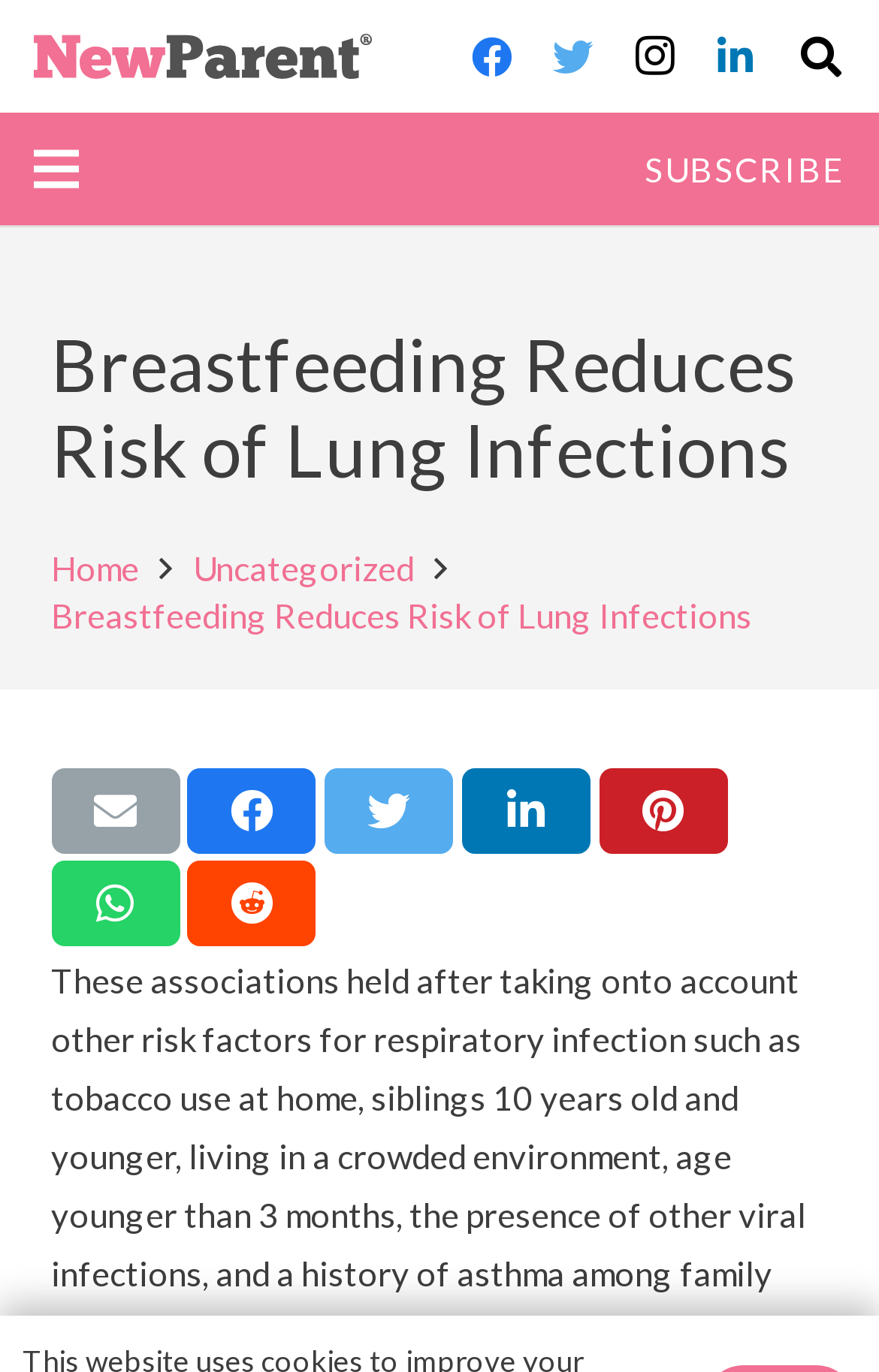Please specify the bounding box coordinates of the region to click in order to perform the following instruction: "Click the 'Search' link".

[0.883, 0.0, 0.985, 0.082]